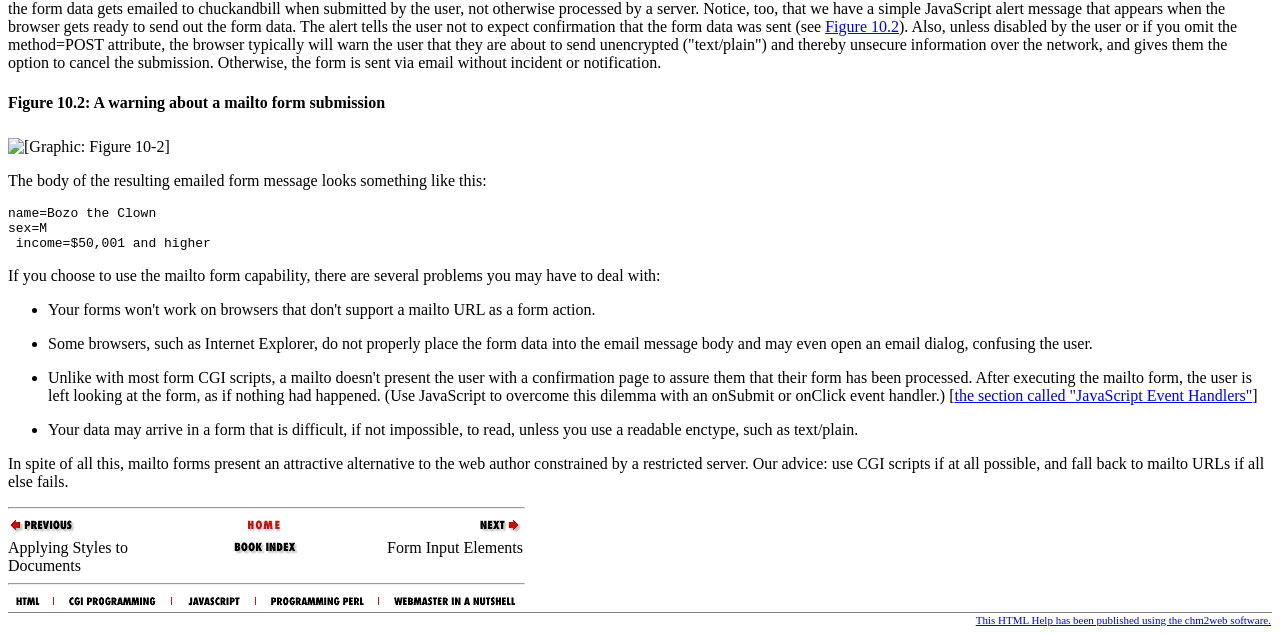What happens to the form data when submitted by the user?
Answer the question with a thorough and detailed explanation.

According to the text, when the user submits the form, the form data gets emailed to chuckandbill, but it is not otherwise processed by a server.